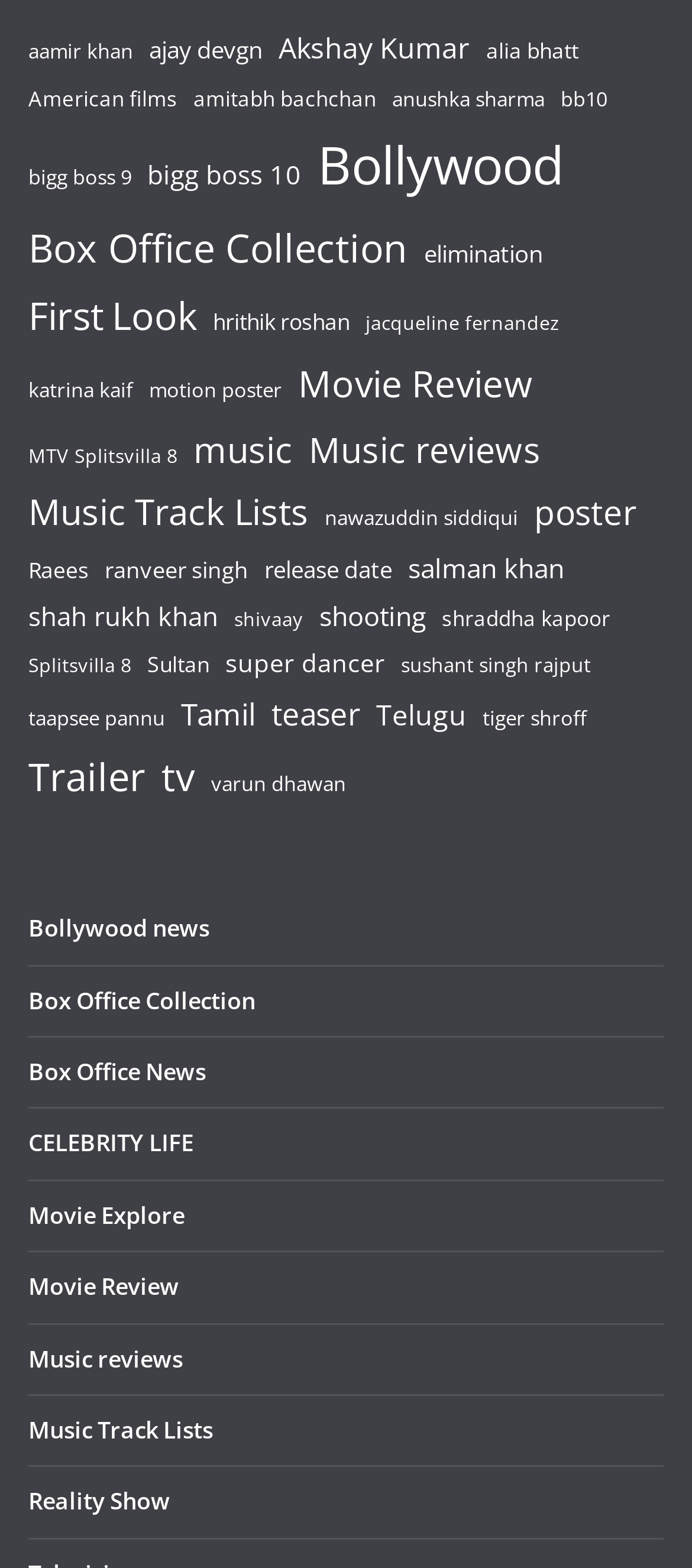What is the most popular movie category?
Based on the screenshot, respond with a single word or phrase.

Bollywood